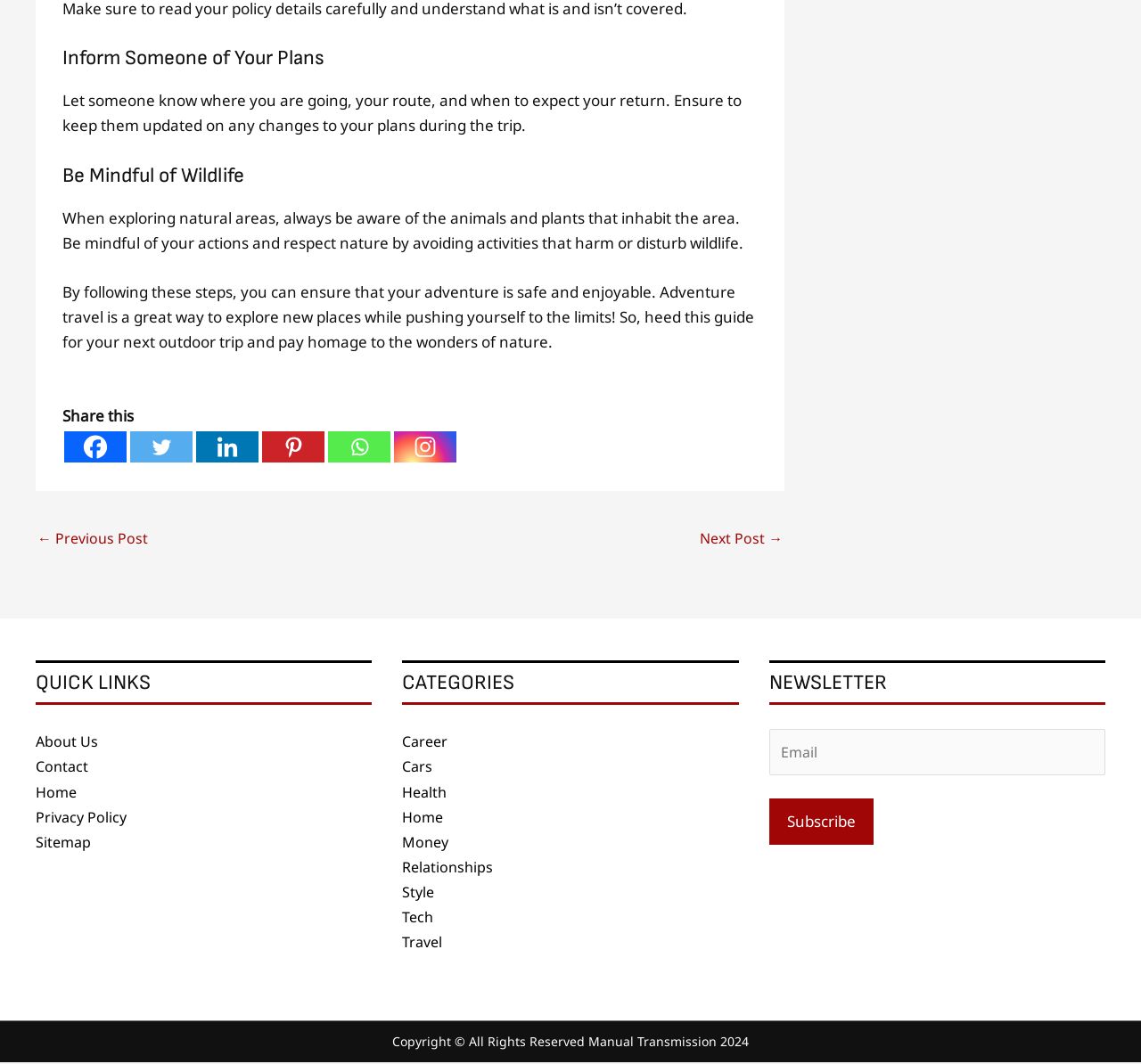Determine the bounding box coordinates of the target area to click to execute the following instruction: "Explore the Travel category."

[0.353, 0.878, 0.388, 0.896]